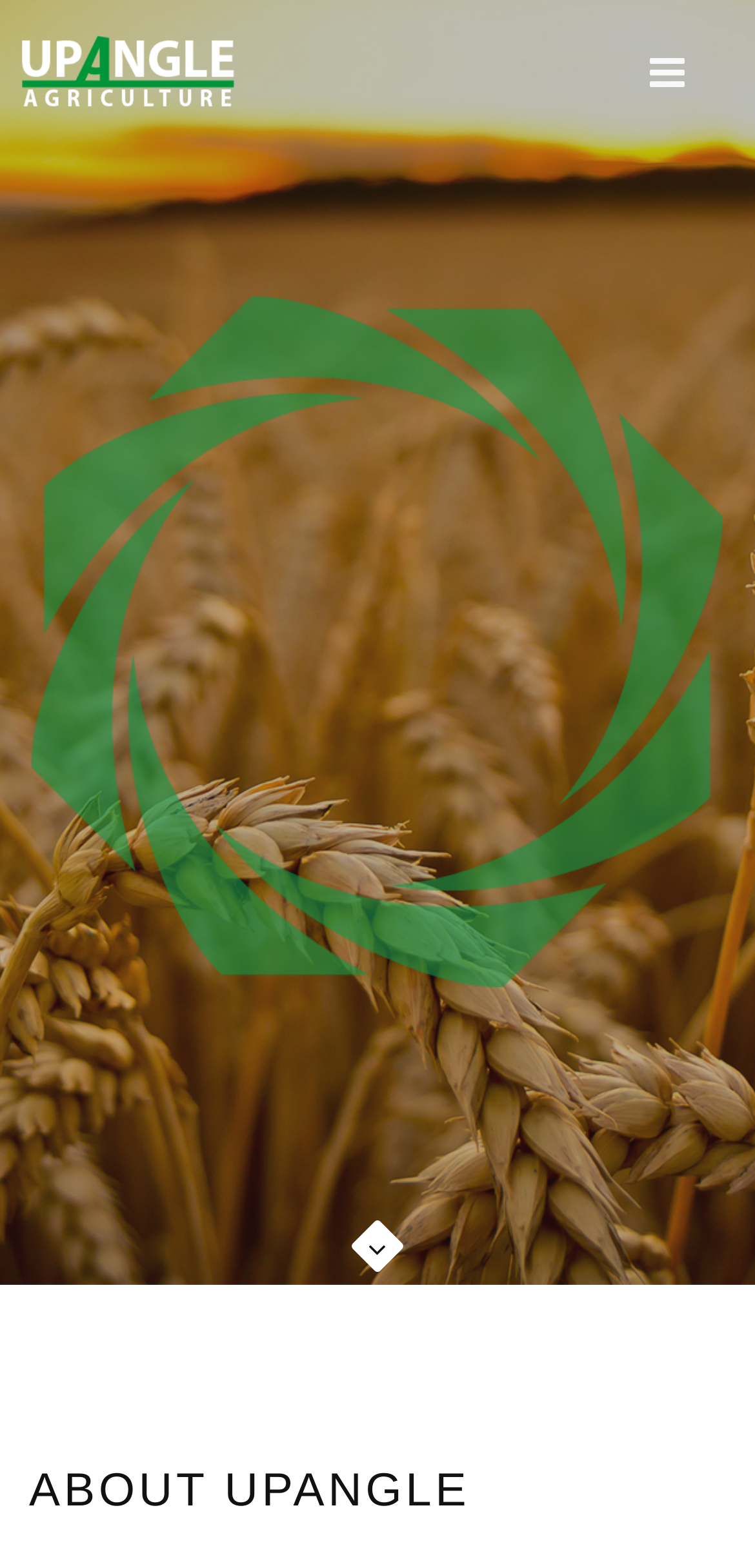What is the topic of the bottom section of the webpage?
Please use the visual content to give a single word or phrase answer.

About UpAngle